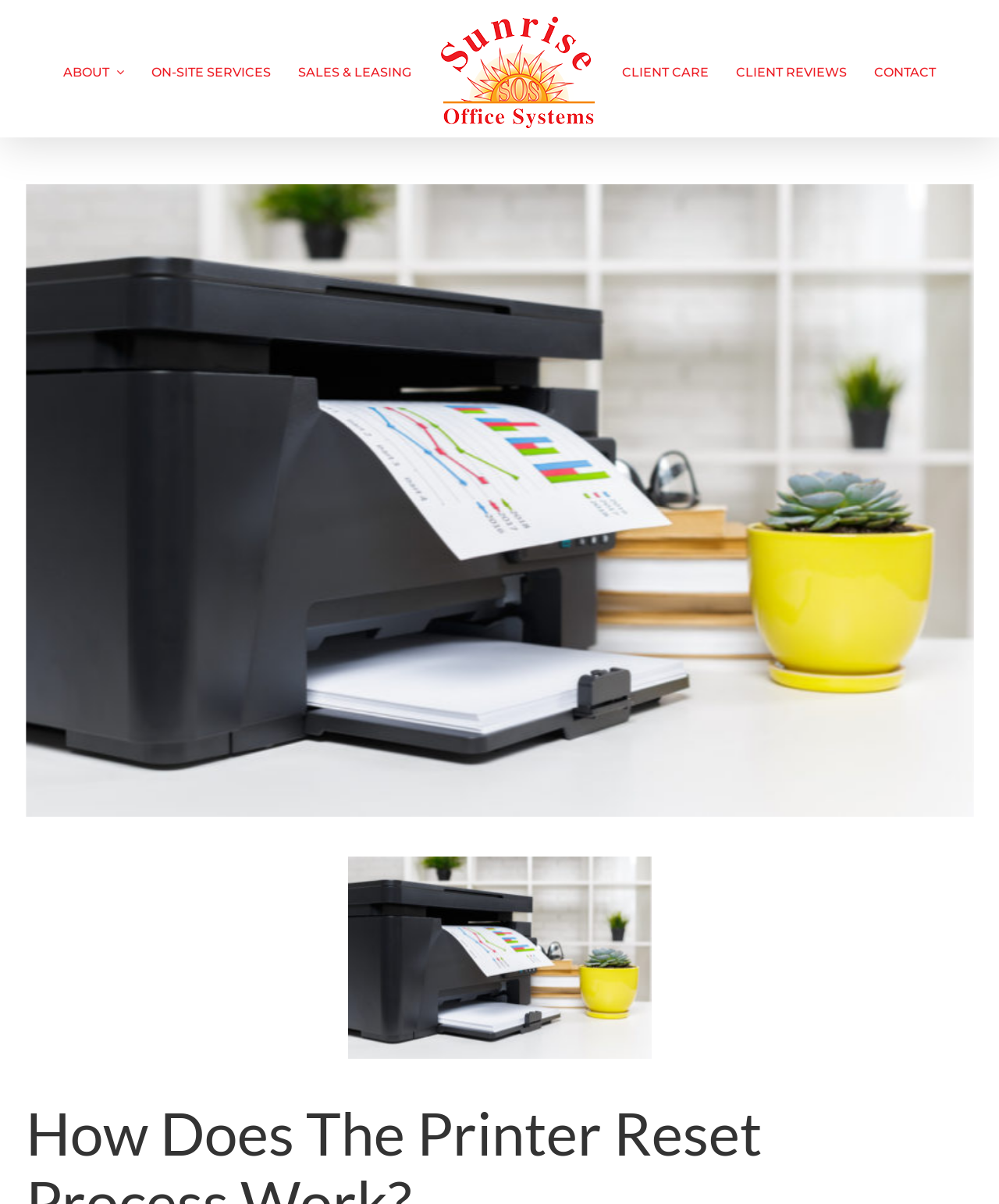Please find and report the bounding box coordinates of the element to click in order to perform the following action: "go to about page". The coordinates should be expressed as four float numbers between 0 and 1, in the format [left, top, right, bottom].

[0.063, 0.003, 0.124, 0.111]